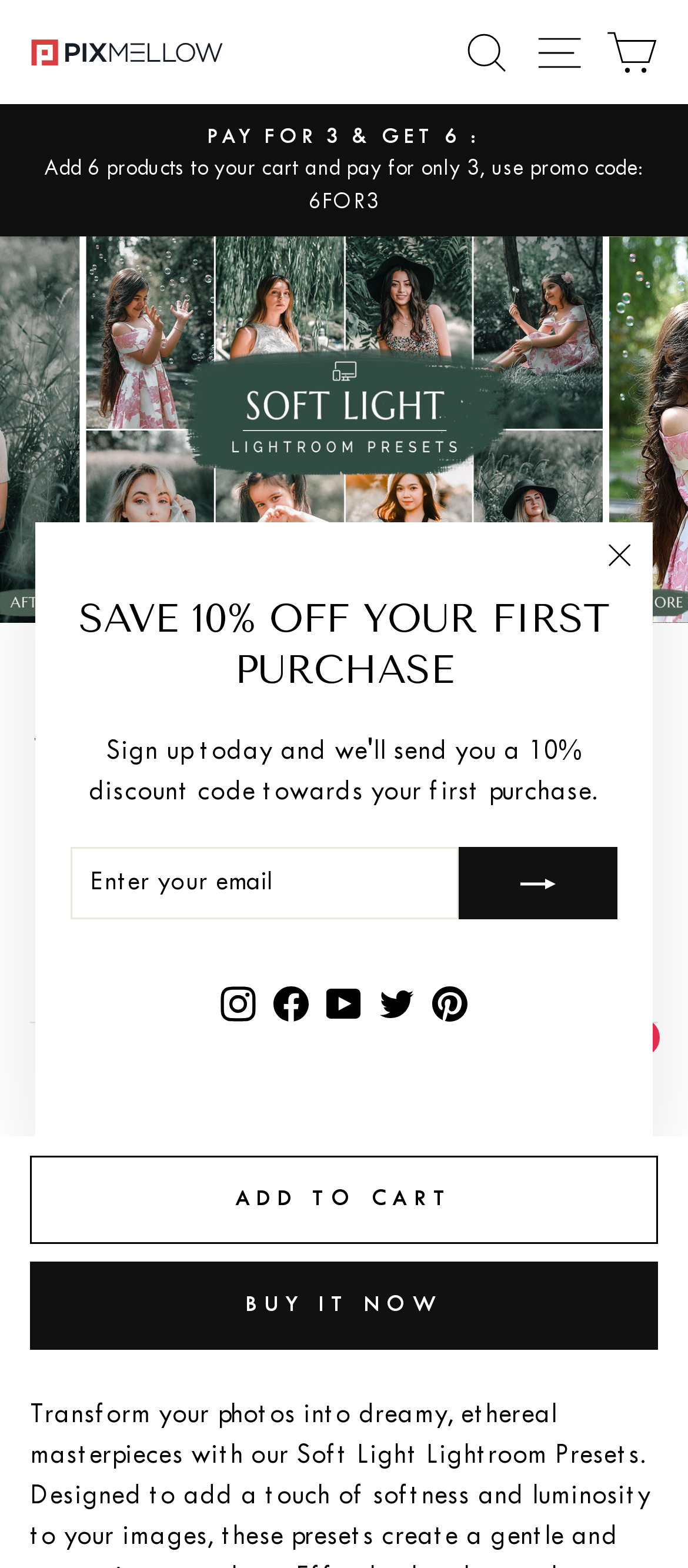Based on the visual content of the image, answer the question thoroughly: What is the discount percentage?

I found the discount percentage by looking at the 'Save 50%' text near the sale price of $6.00, which is compared to the regular price of $12.00.